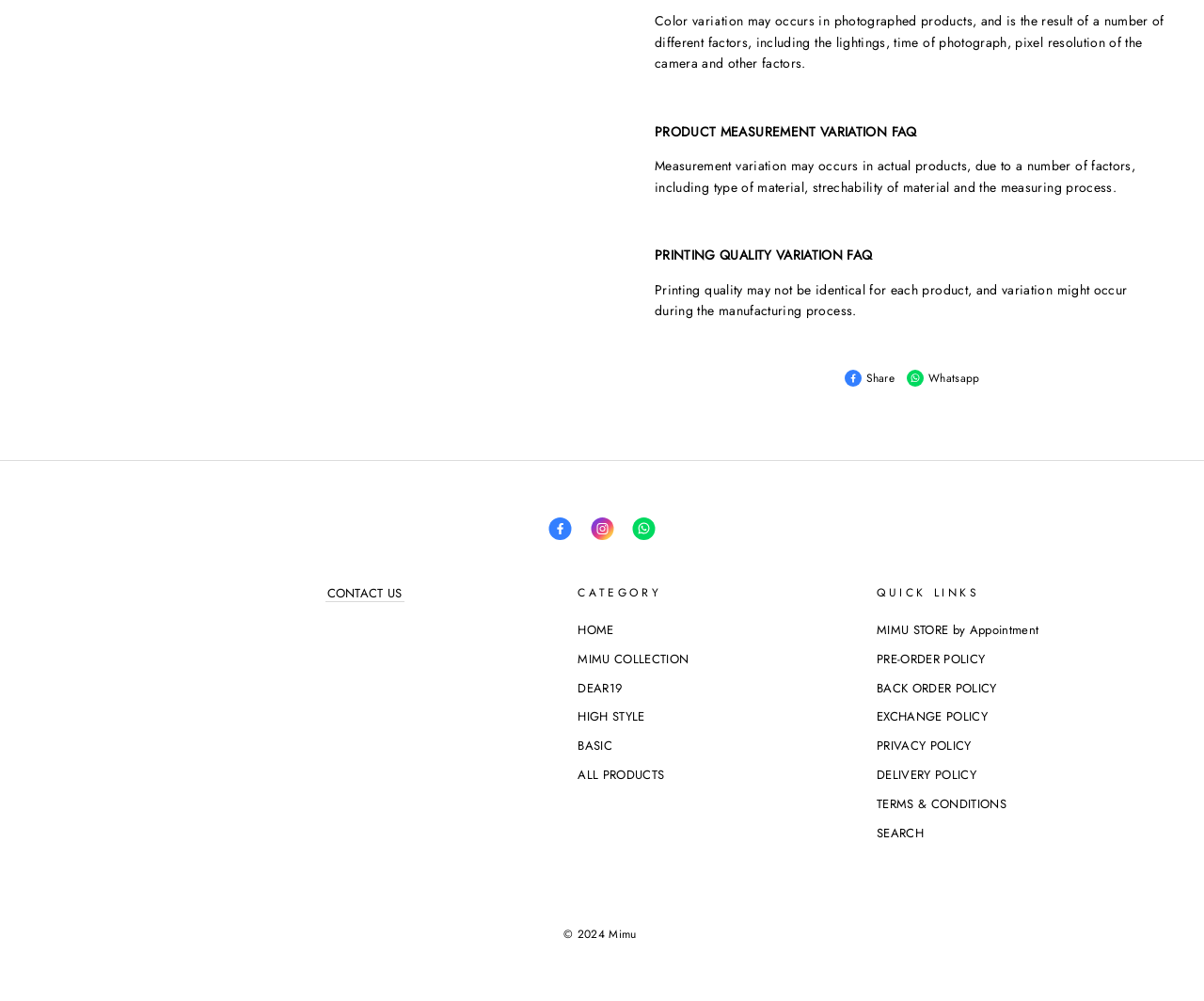Locate the bounding box coordinates of the area to click to fulfill this instruction: "Click on the 'SEARCH' link". The bounding box should be presented as four float numbers between 0 and 1, in the order [left, top, right, bottom].

[0.728, 0.823, 0.767, 0.843]